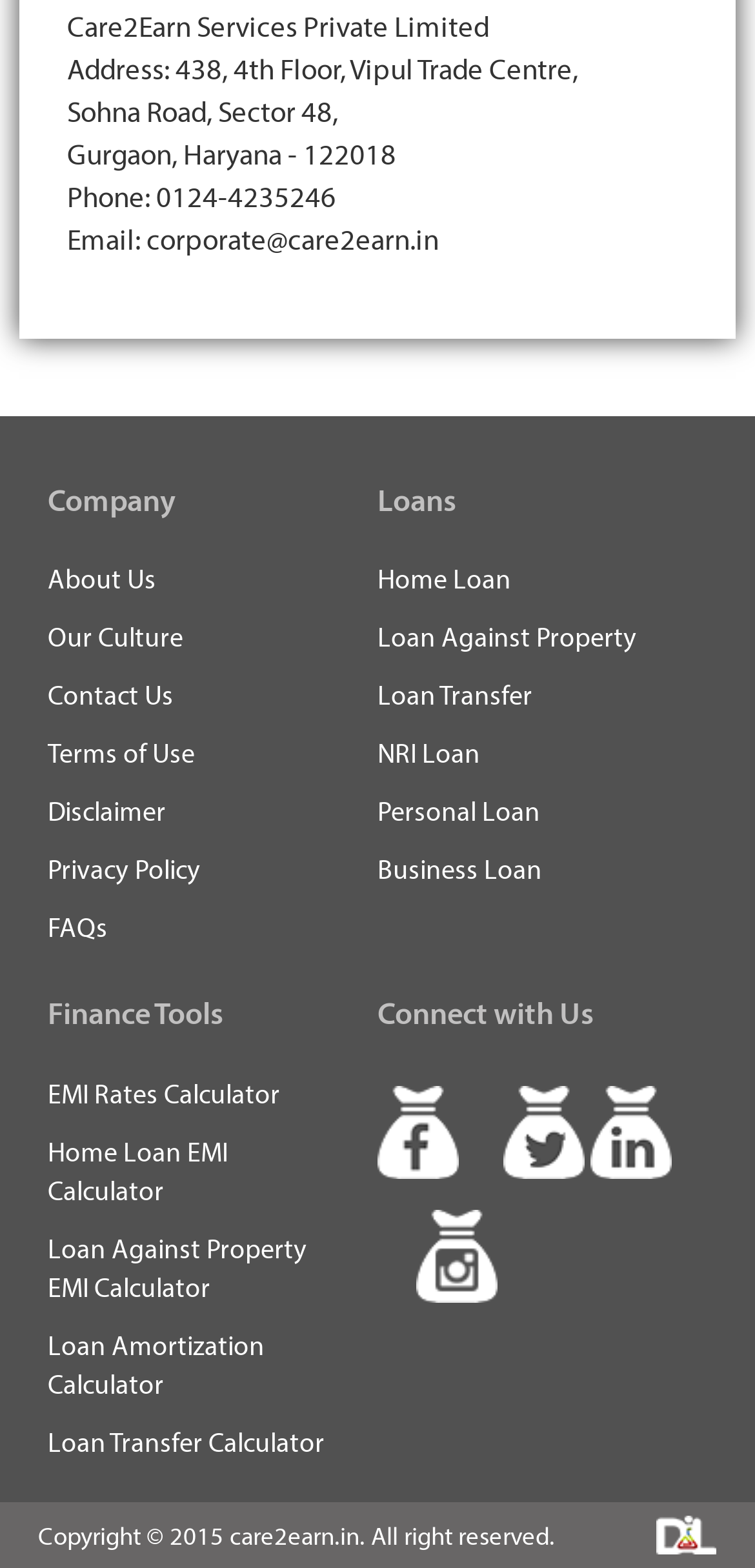Extract the bounding box coordinates for the HTML element that matches this description: "parent_node: Connect with Us". The coordinates should be four float numbers between 0 and 1, i.e., [left, top, right, bottom].

[0.551, 0.772, 0.659, 0.831]